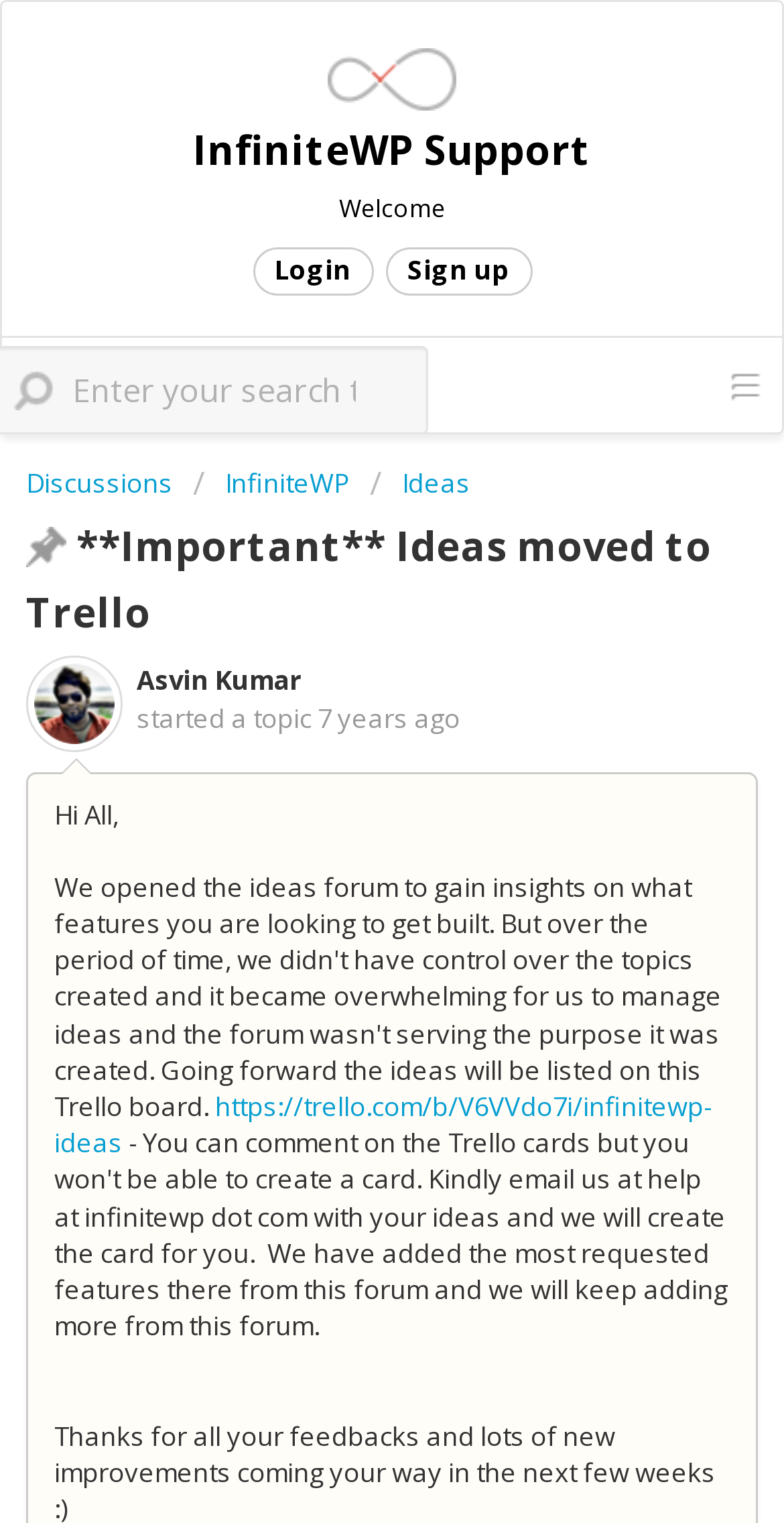Identify the bounding box coordinates of the clickable region to carry out the given instruction: "Create a new support ticket".

[0.027, 0.238, 0.053, 0.286]